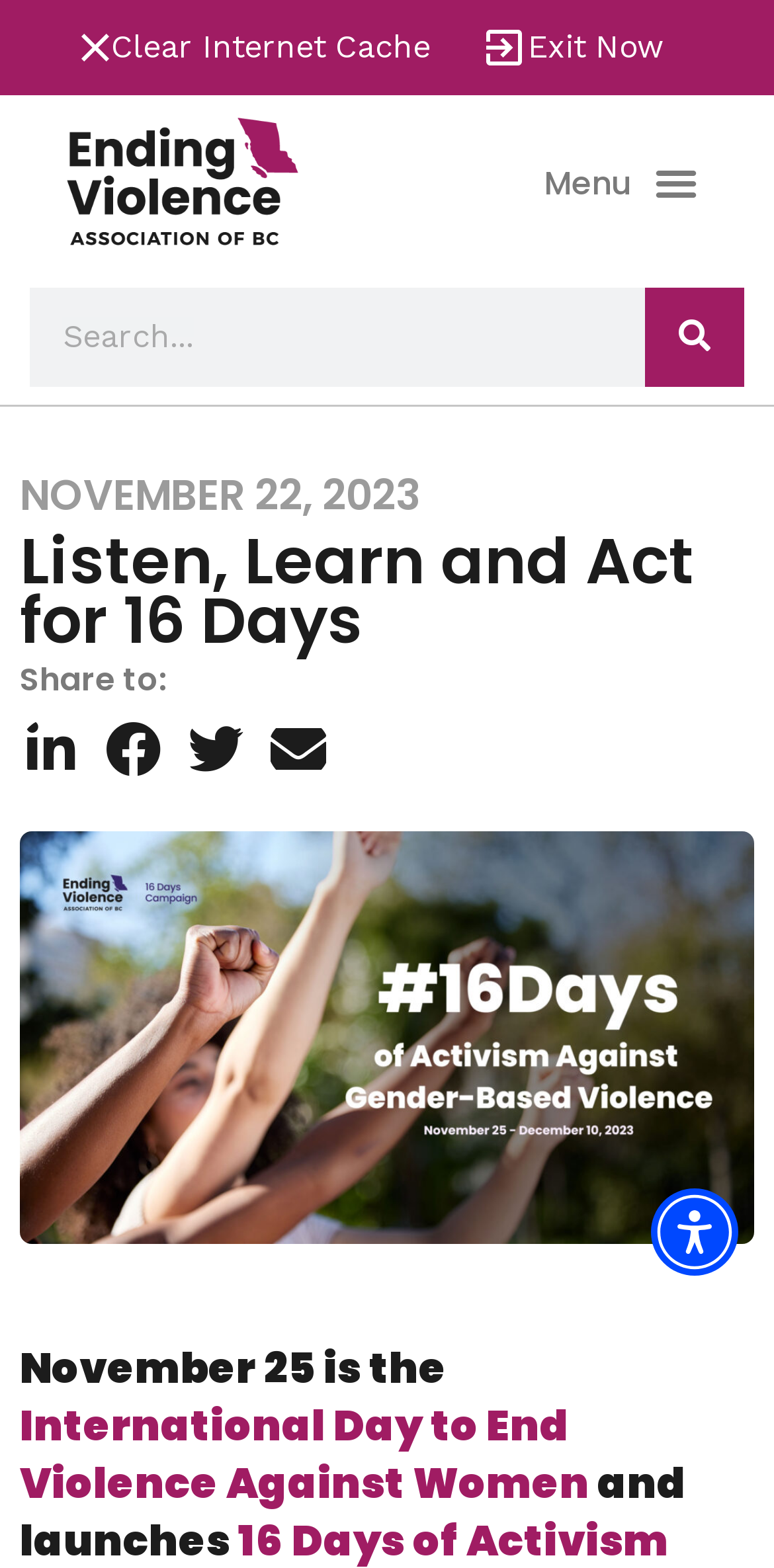What is the date displayed on the webpage?
Respond to the question with a well-detailed and thorough answer.

I found the date by looking at the time element on the webpage, which is located at the top section of the page. The date is displayed in the format of MONTH DAY, YEAR.